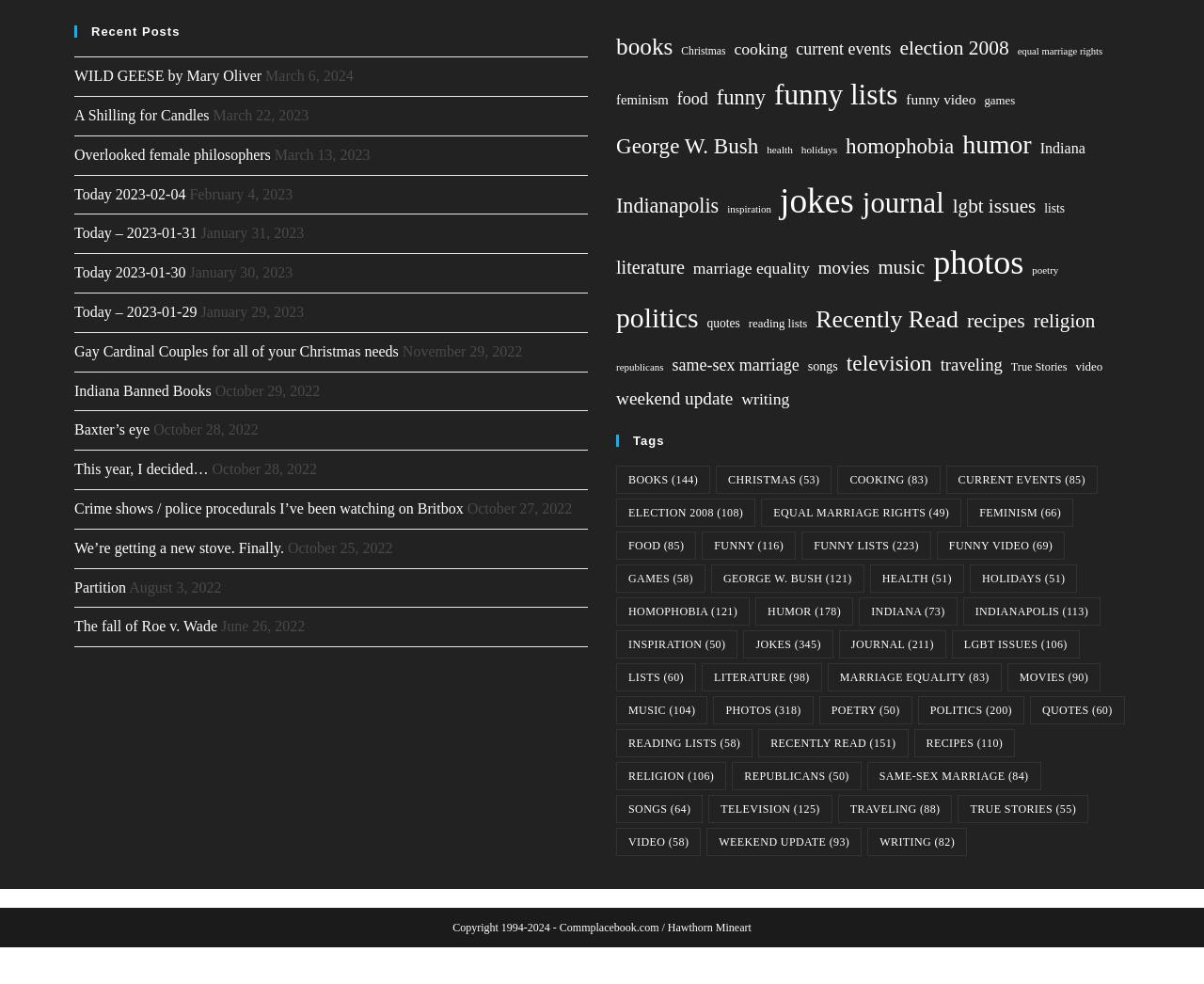Bounding box coordinates should be provided in the format (top-left x, top-left y, bottom-right x, bottom-right y) with all values between 0 and 1. Identify the bounding box for this UI element: WILD GEESE by Mary Oliver

[0.062, 0.069, 0.217, 0.085]